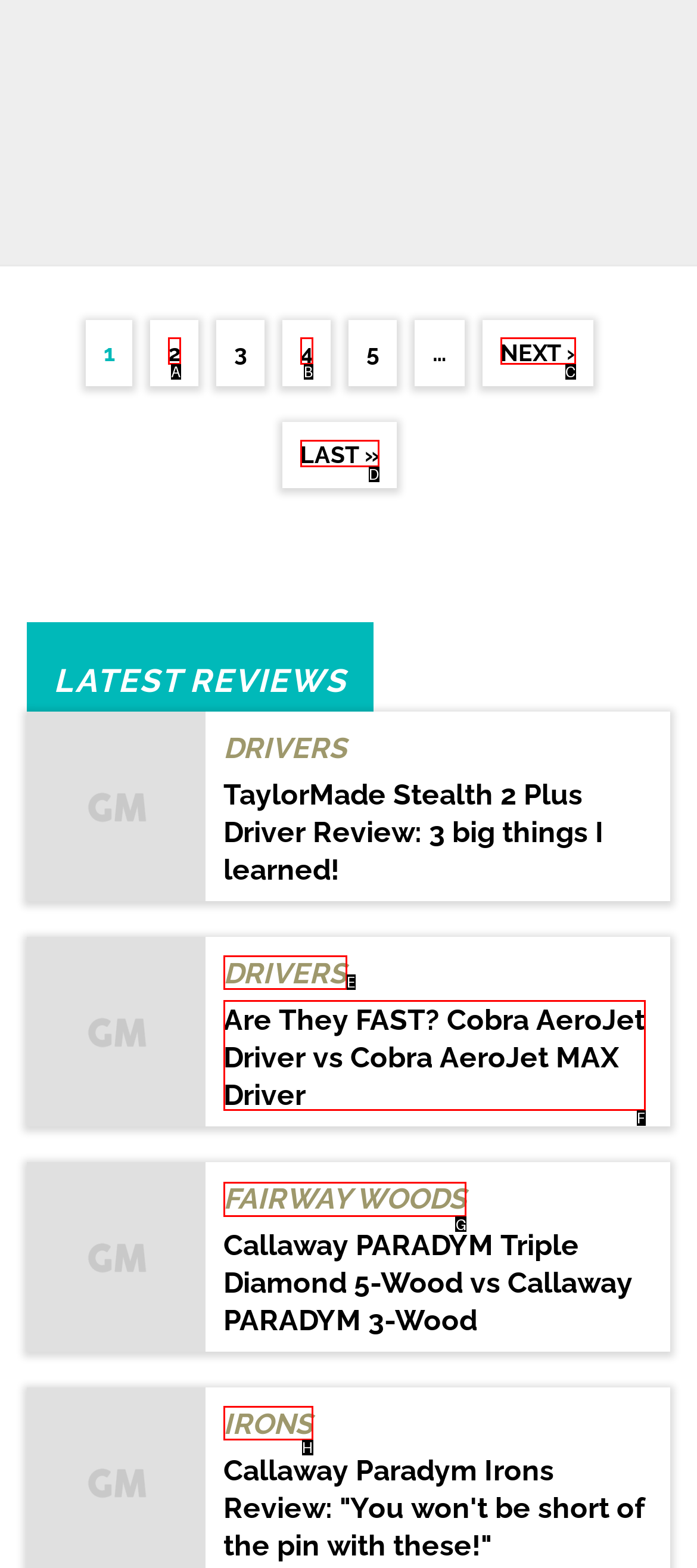Determine which HTML element should be clicked to carry out the following task: Go to the 'FAIRWAY WOODS' page Respond with the letter of the appropriate option.

G